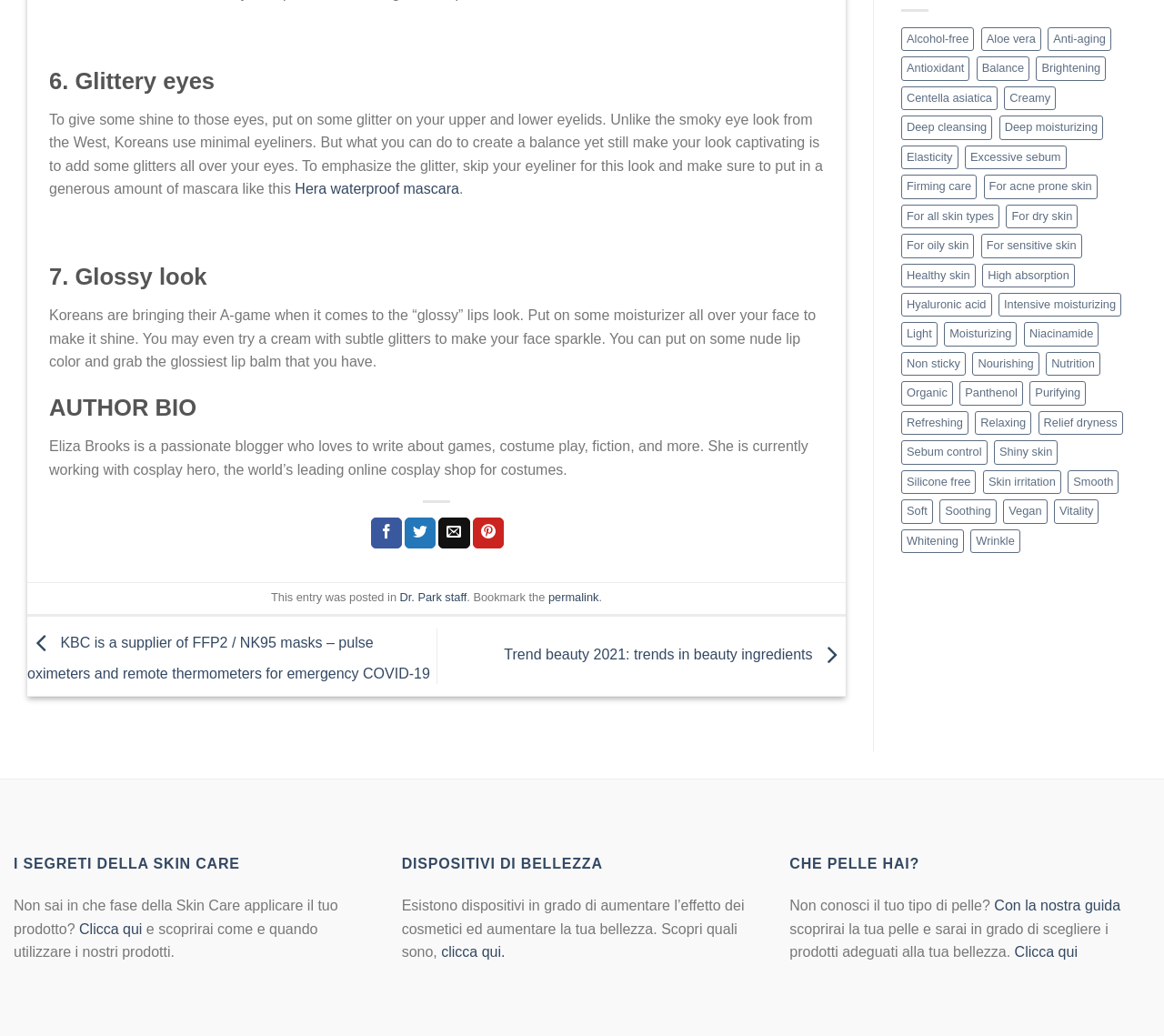Refer to the screenshot and give an in-depth answer to this question: What is the function of the links at the bottom of the webpage?

The links at the bottom of the webpage, including 'Share on Facebook', 'Share on Twitter', and 'Email to a Friend', allow users to share the webpage with others.